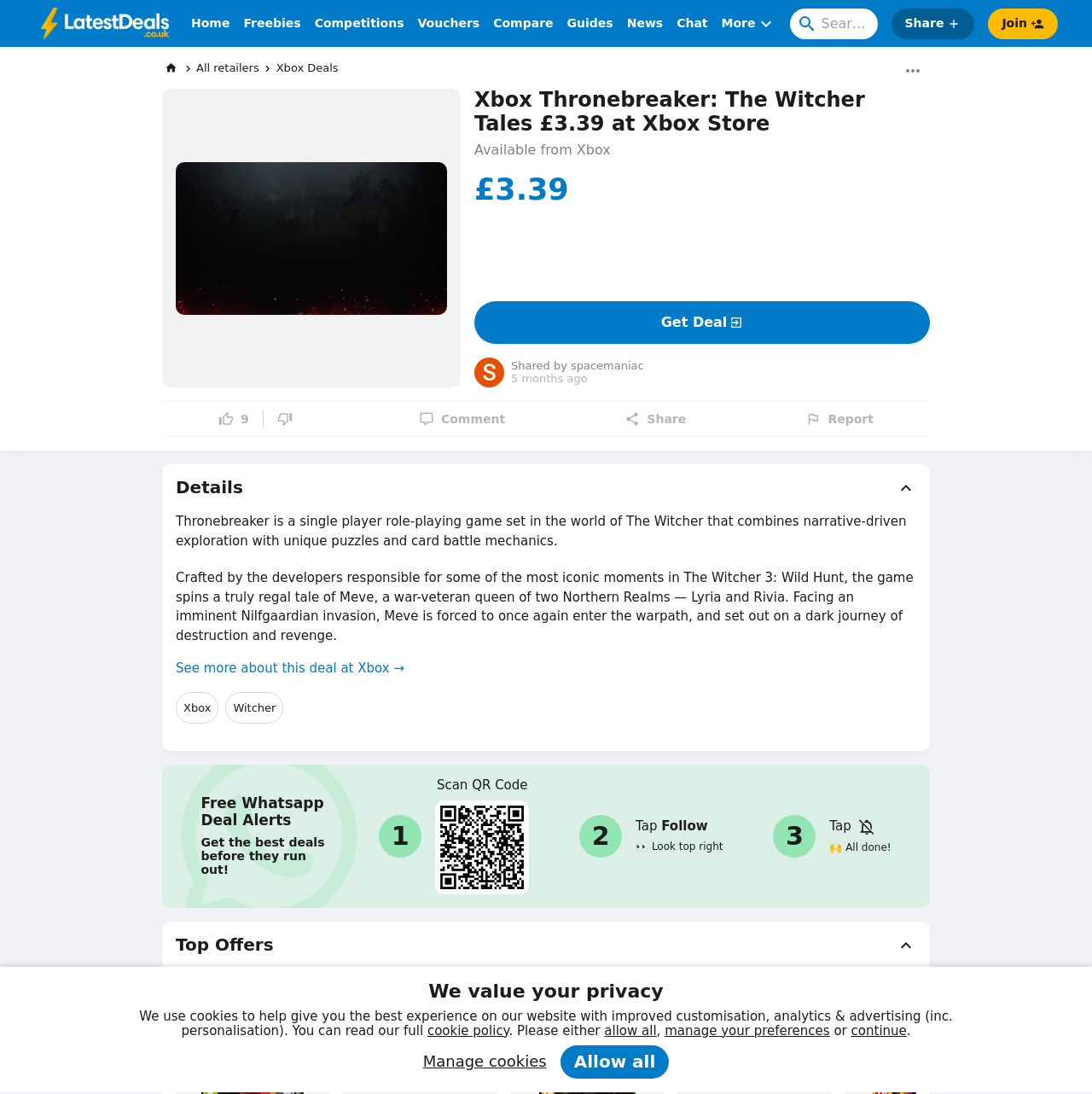Find the primary header on the webpage and provide its text.

Xbox Thronebreaker: The Witcher Tales £3.39 at Xbox Store